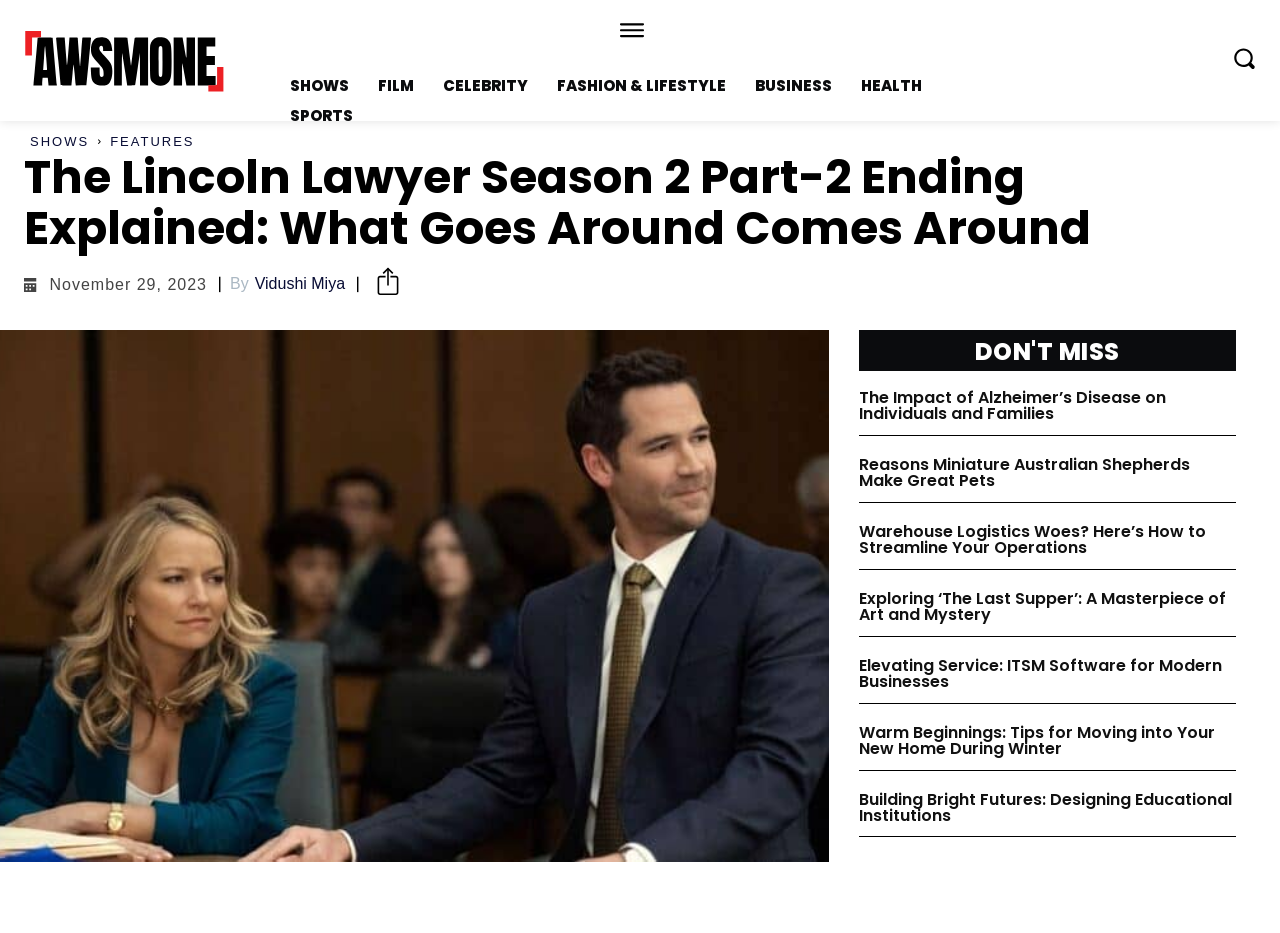Identify and extract the main heading of the webpage.

The Lincoln Lawyer Season 2 Part-2 Ending Explained: What Goes Around Comes Around